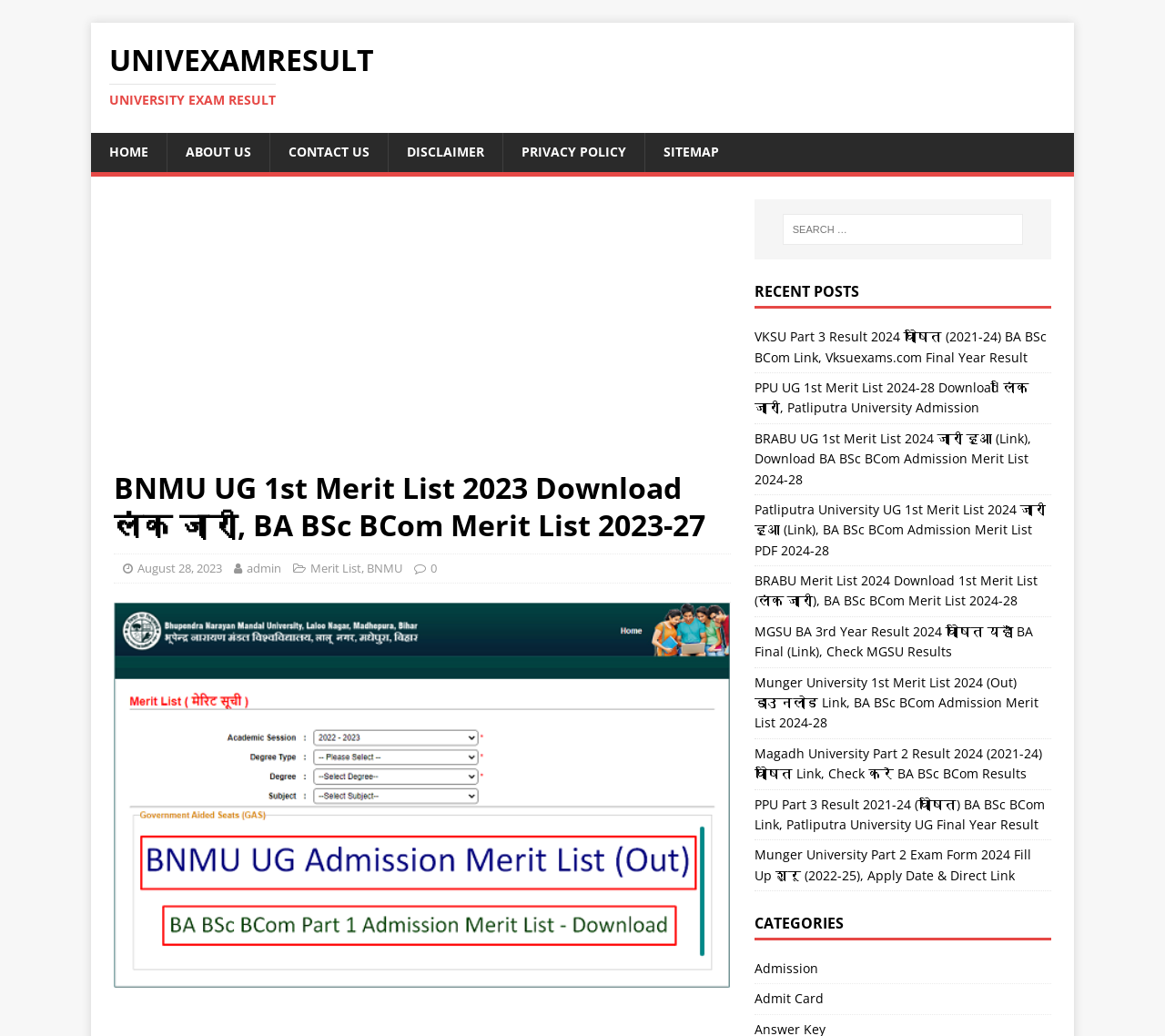Can you find and generate the webpage's heading?

BNMU UG 1st Merit List 2023 Download लिंक जारी, BA BSc BCom Merit List 2023-27